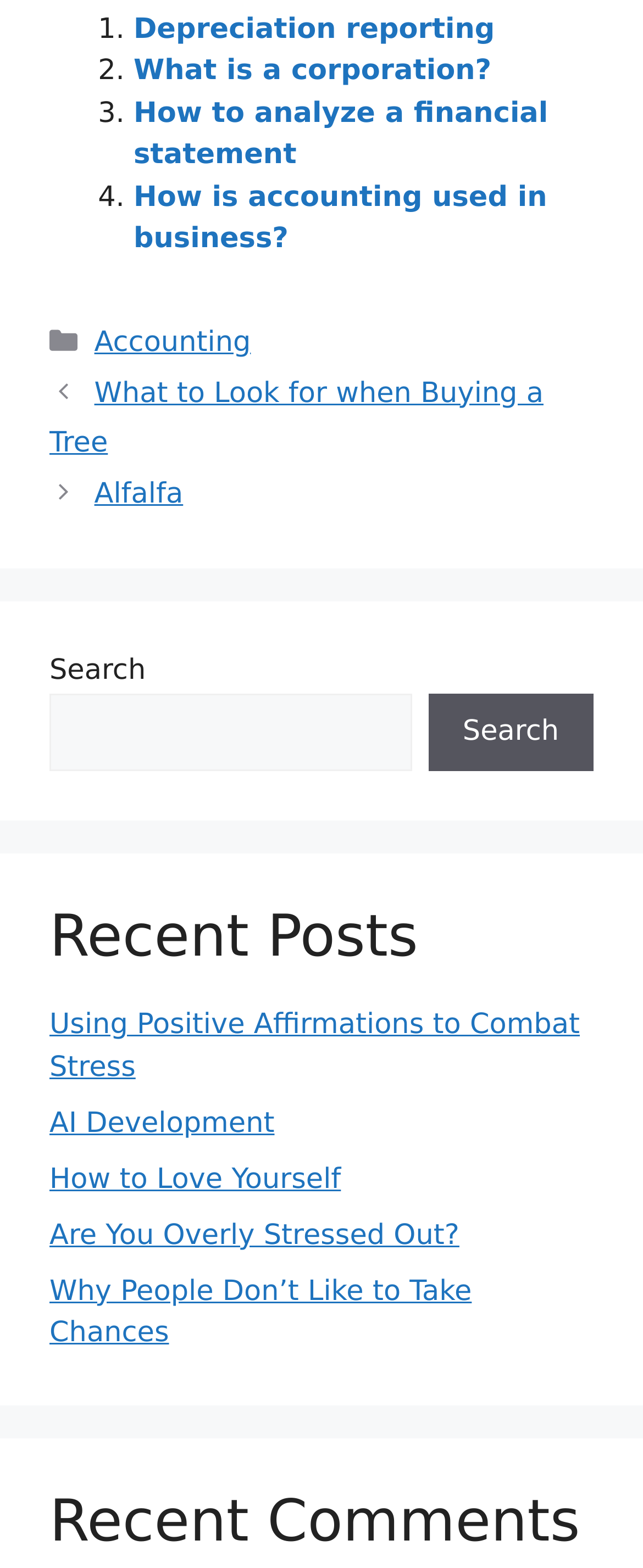What is the first link in the list?
Provide a short answer using one word or a brief phrase based on the image.

Depreciation reporting